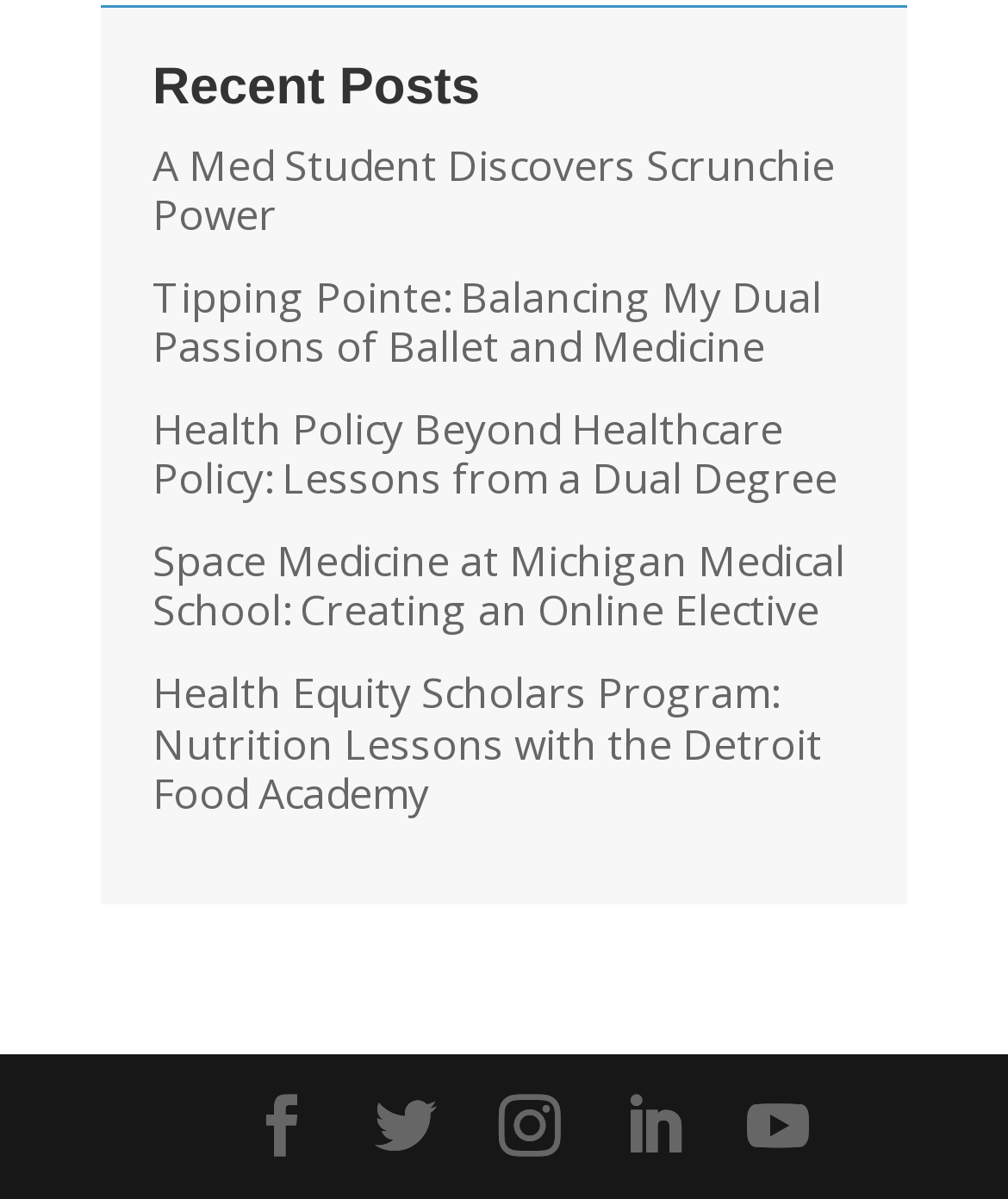What is the purpose of the links at the bottom of the page?
Please provide a single word or phrase in response based on the screenshot.

Social media sharing